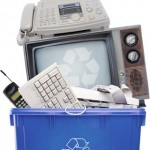Provide a comprehensive description of the image.

The image depicts a blue recycling bin filled with various electronic items, emphasizing the importance of recycling electronic waste. Among the items are a vintage television, a classic rotary phone, a computer keyboard, a fax machine, and a cell phone, clearly illustrating the array of outdated technology that can be responsibly disposed of. This visual highlights the upcoming BCUA Recycling Event in Paramus, which encourages residents to recycle electronic equipment, including computers, monitors, and other appliances safely and responsibly. The event not only promotes environmental sustainability but also offers residents the opportunity to declutter their homes by recycling old electronics at no cost.